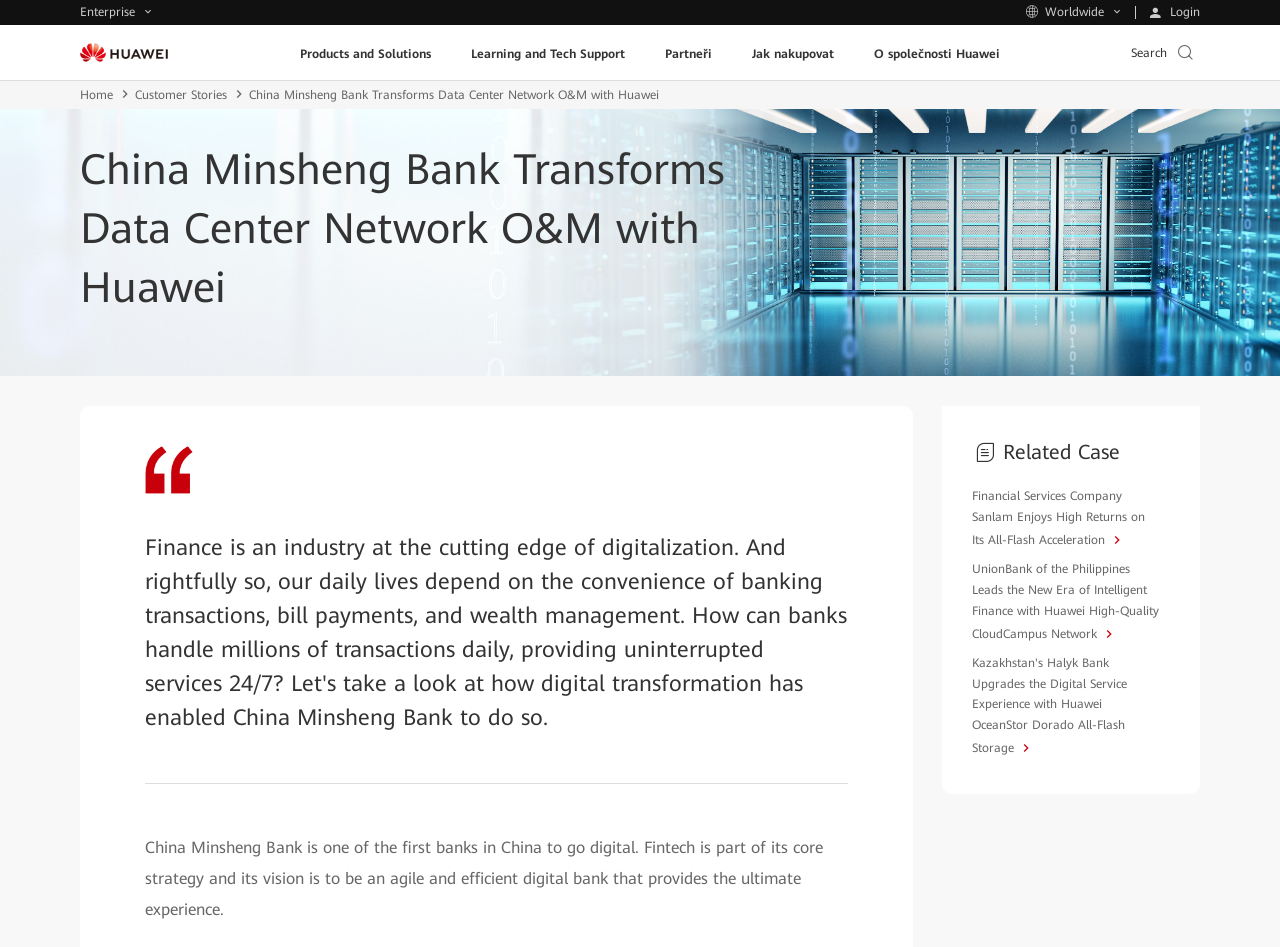Create a detailed summary of the webpage's content and design.

The webpage is about a case study of China Minsheng Bank's digital transformation with Huawei's Intelligent Data Center O&M Solution. At the top, there are several navigation links, including "Enterprise", "Worldwide", and "Login", as well as a Huawei logo. Below the navigation links, there are five main tabs: "Products and Solutions", "Learning and Tech Support", "Partners", "How to Buy", and "About Huawei".

The main content of the webpage is divided into two sections. The first section has a heading that reads "China Minsheng Bank Transforms Data Center Network O&M with Huawei". Below the heading, there is a brief introduction to the importance of digitalization in the finance industry and how China Minsheng Bank has achieved digital transformation.

The second section provides more details about China Minsheng Bank's digital transformation, including its vision to become an agile and efficient digital bank. There are also three related case studies listed at the bottom, with links to other financial institutions that have undergone digital transformations with Huawei's solutions.

Throughout the webpage, there are no images other than the Huawei logo at the top. The layout is clean and easy to navigate, with clear headings and concise text.